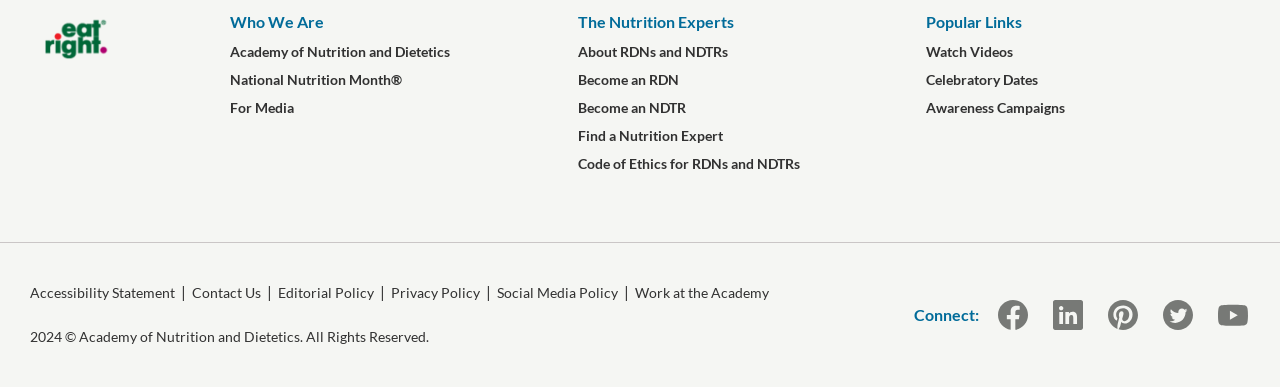Based on the image, please respond to the question with as much detail as possible:
How many links are there in the footer?

I counted the number of link elements in the footer section of the webpage, which are 'Academy of Nutrition and Dietetics', 'National Nutrition Month®', 'For Media', 'About RDNs and NDTRs', 'Become an RDN', 'Become an NDTR', 'Find a Nutrition Expert', 'Code of Ethics for RDNs and NDTRs', 'Watch Videos', 'Celebratory Dates', 'Awareness Campaigns', 'Accessibility Statement', 'Contact Us', 'Editorial Policy', 'Privacy Policy', 'Social Media Policy', and 'Work at the Academy'. There are 14 links in total.